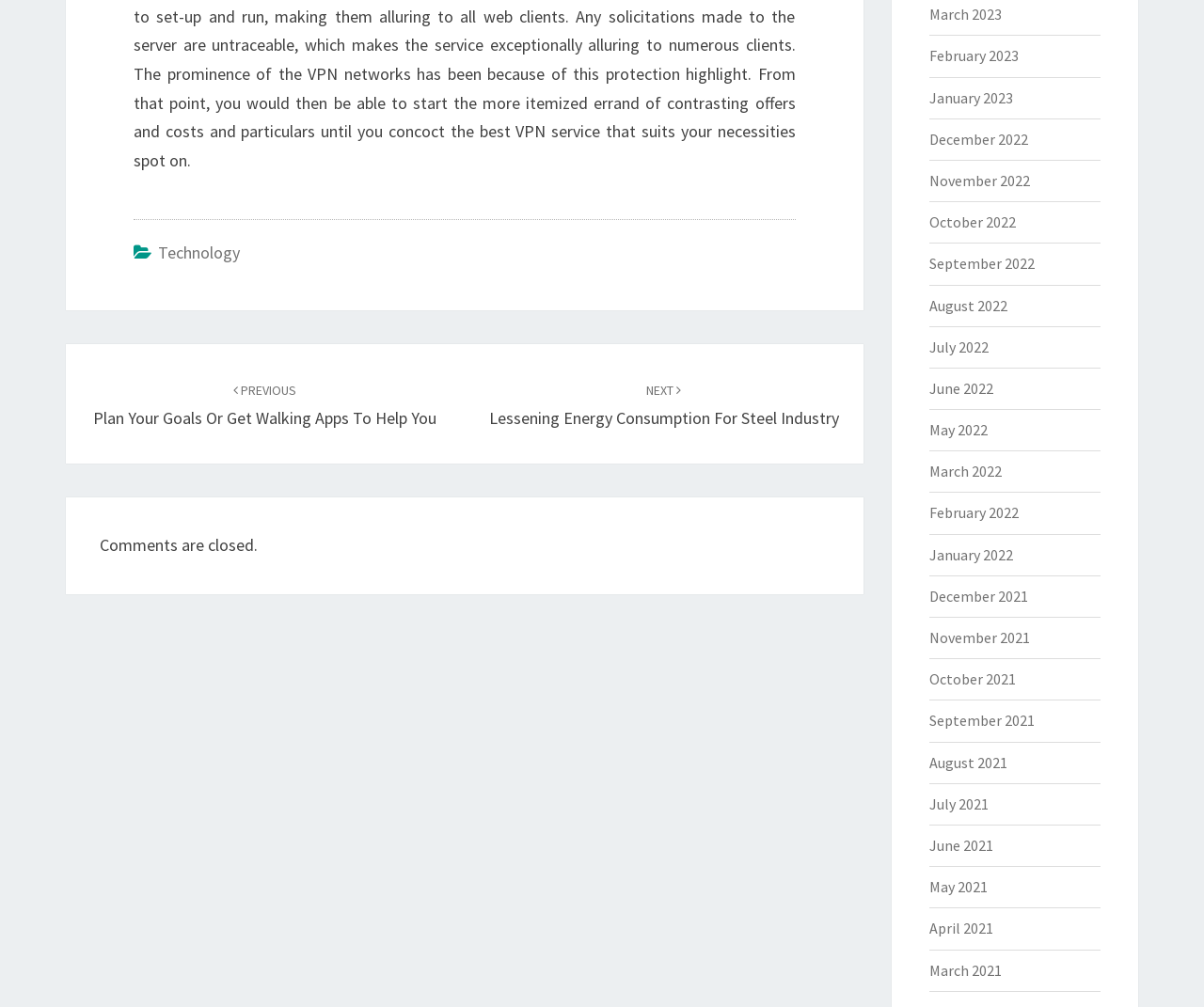How many months are listed in the footer section?
Based on the screenshot, give a detailed explanation to answer the question.

There are 24 links in the footer section, each representing a month from March 2021 to March 2023, which suggests that there are 24 months listed.